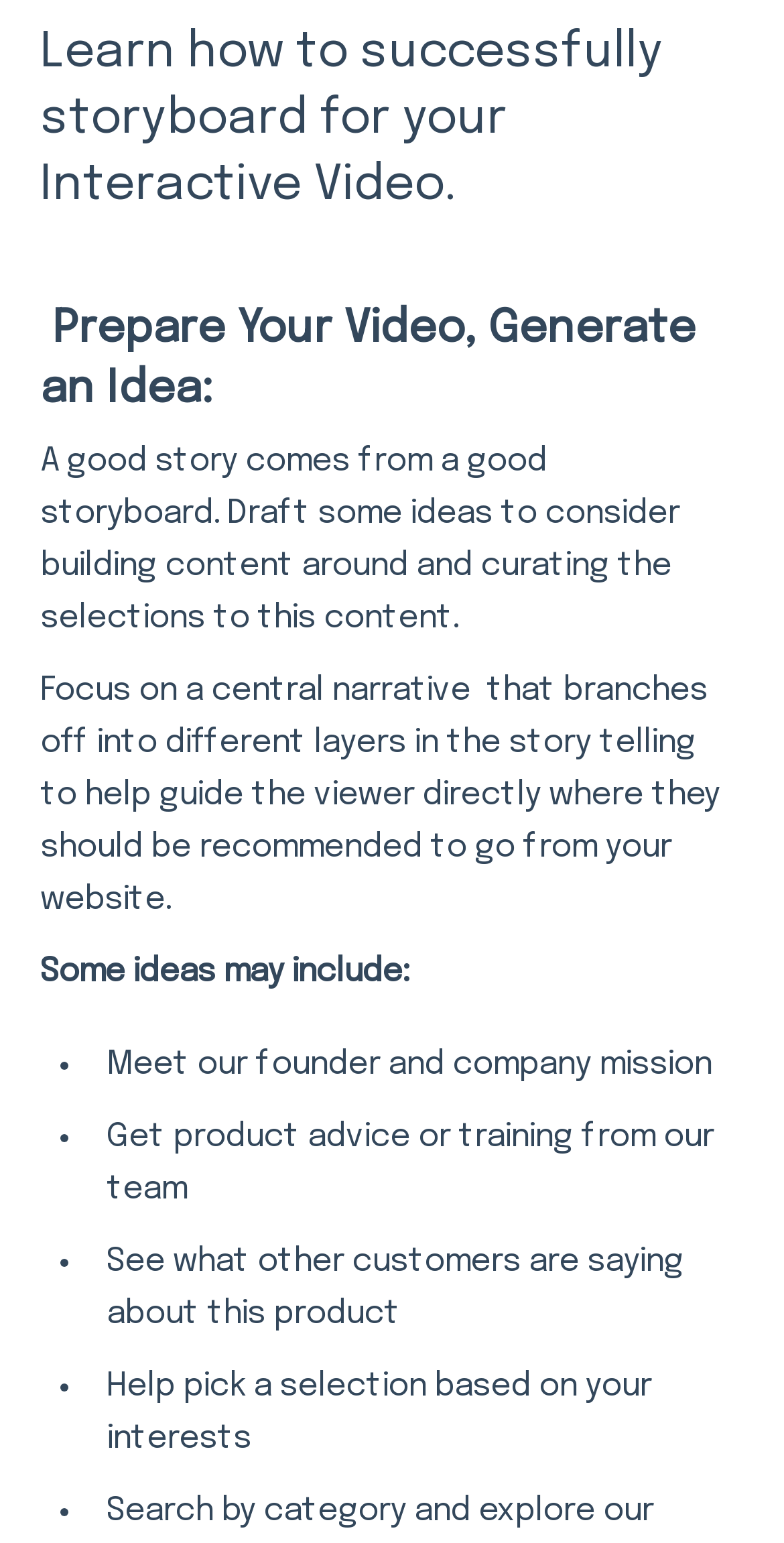Determine the bounding box for the UI element described here: "Updates".

[0.0, 0.643, 1.0, 0.68]